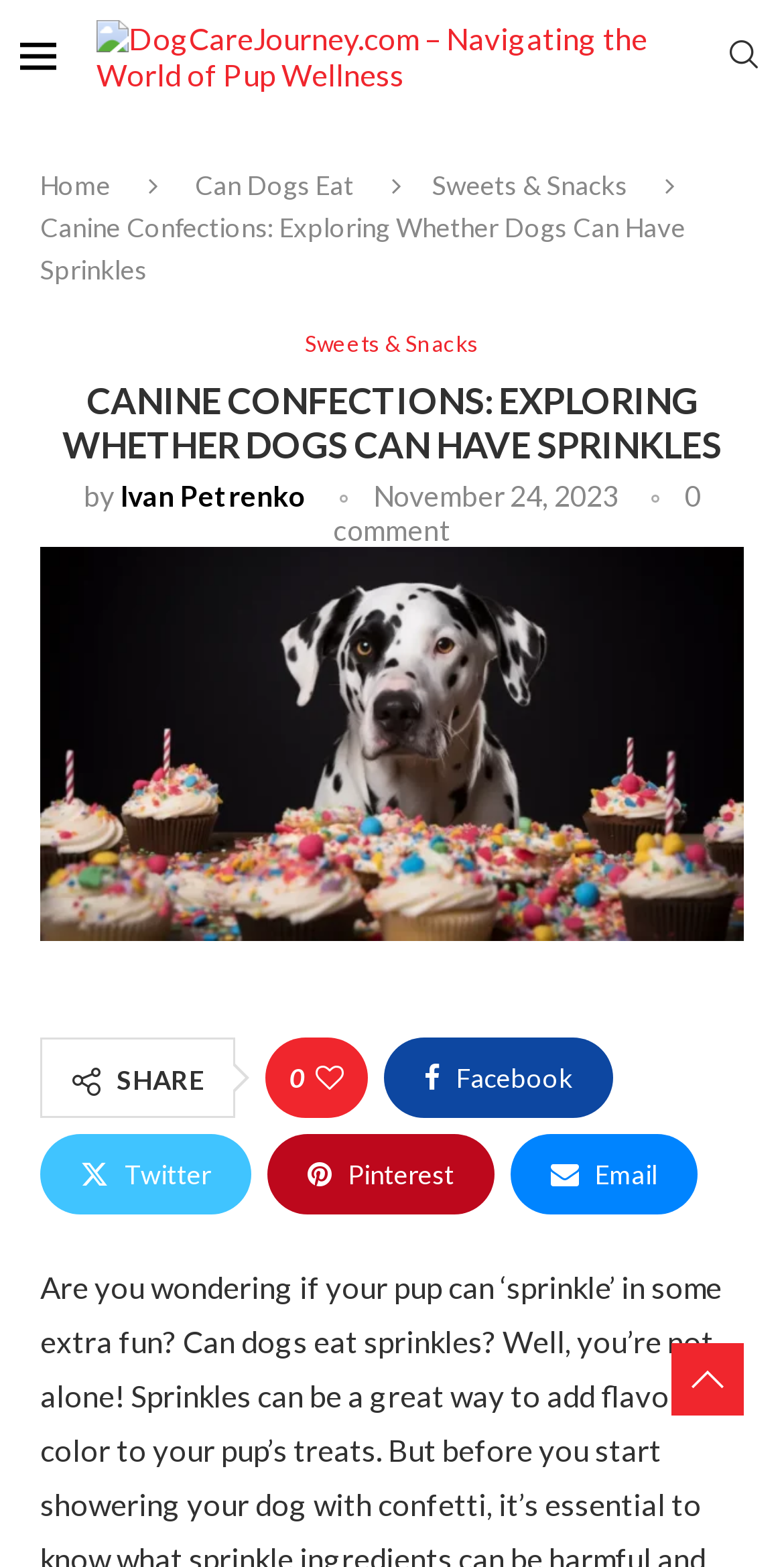What is the name of the website? Observe the screenshot and provide a one-word or short phrase answer.

DogCareJourney.com